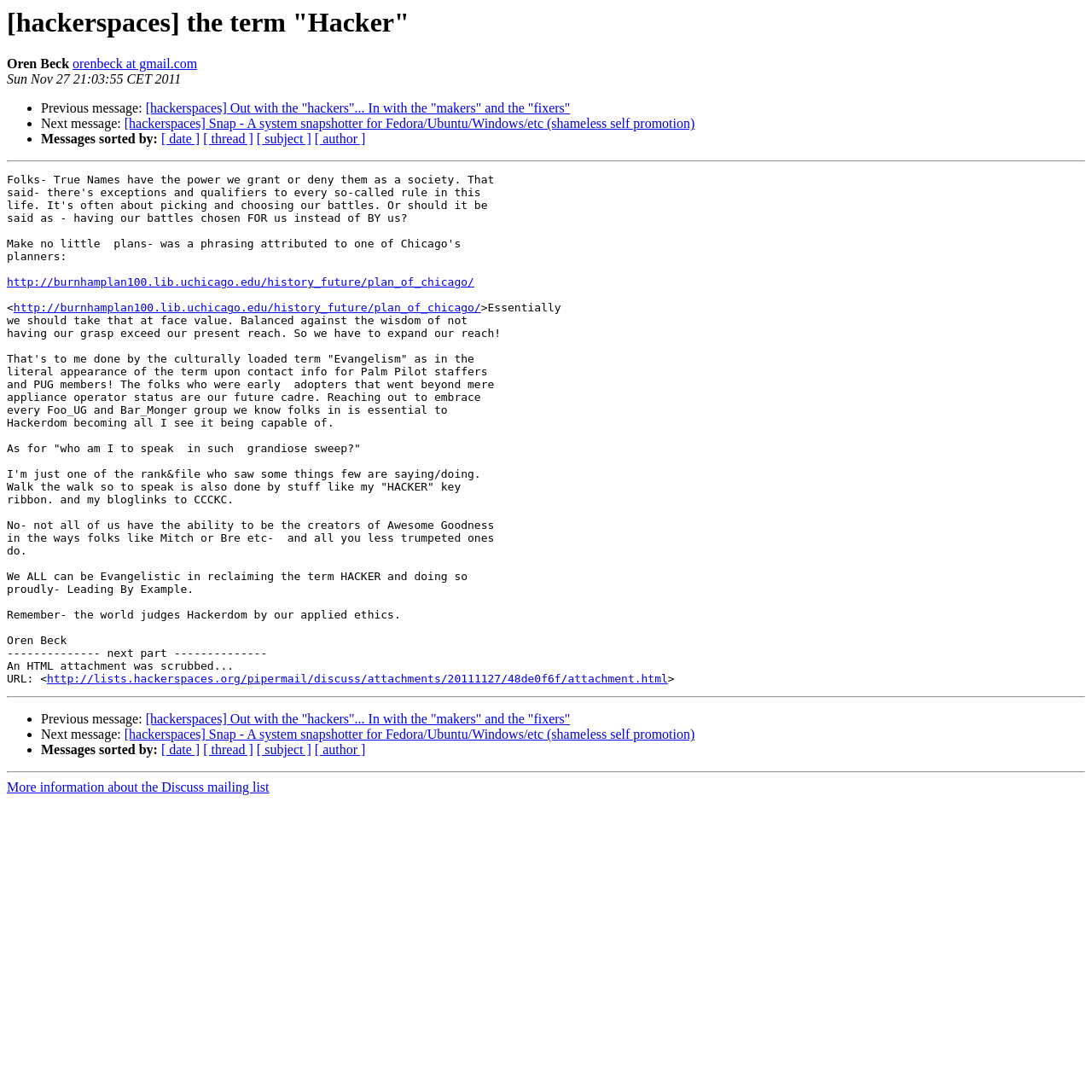Based on the element description [ subject ], identify the bounding box coordinates for the UI element. The coordinates should be in the format (top-left x, top-left y, bottom-right x, bottom-right y) and within the 0 to 1 range.

[0.235, 0.68, 0.285, 0.693]